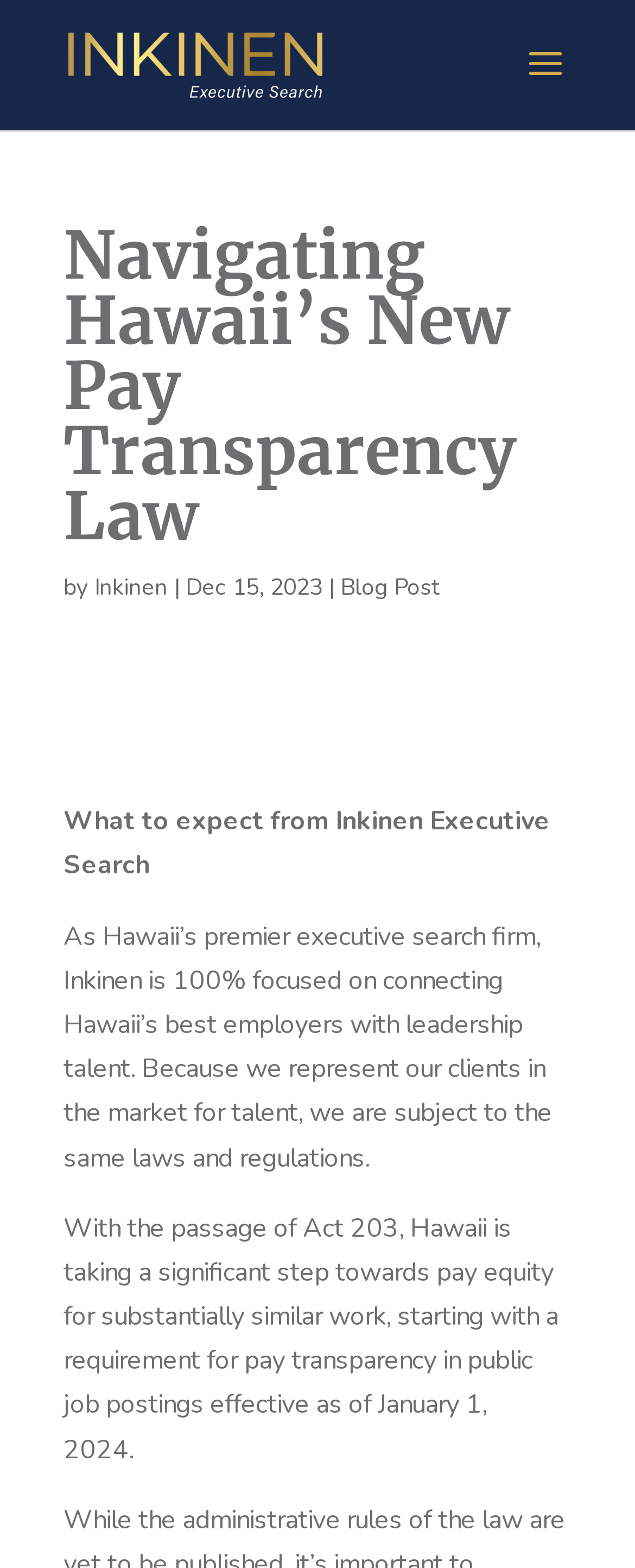Given the description of the UI element: "Blog Post", predict the bounding box coordinates in the form of [left, top, right, bottom], with each value being a float between 0 and 1.

[0.536, 0.365, 0.692, 0.384]